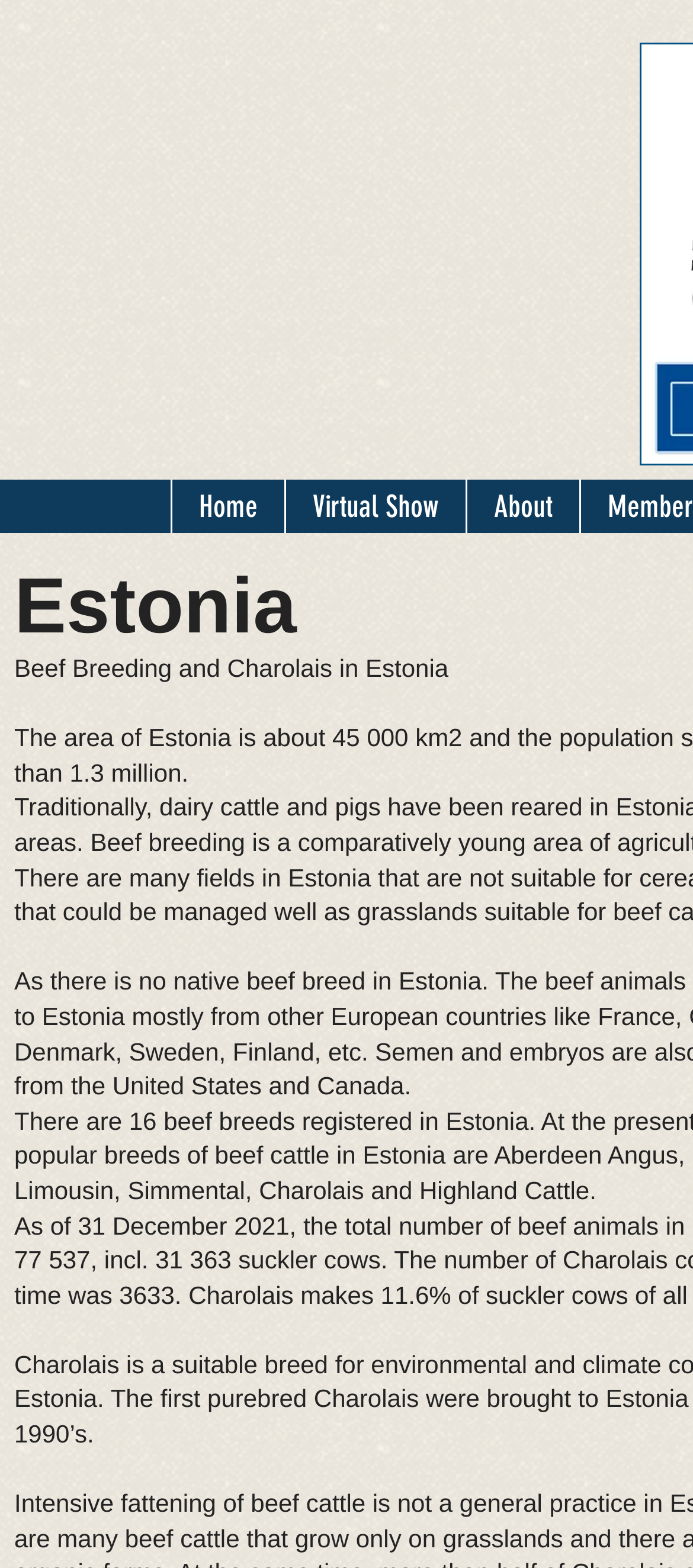Predict the bounding box coordinates for the UI element described as: "About". The coordinates should be four float numbers between 0 and 1, presented as [left, top, right, bottom].

[0.672, 0.306, 0.836, 0.34]